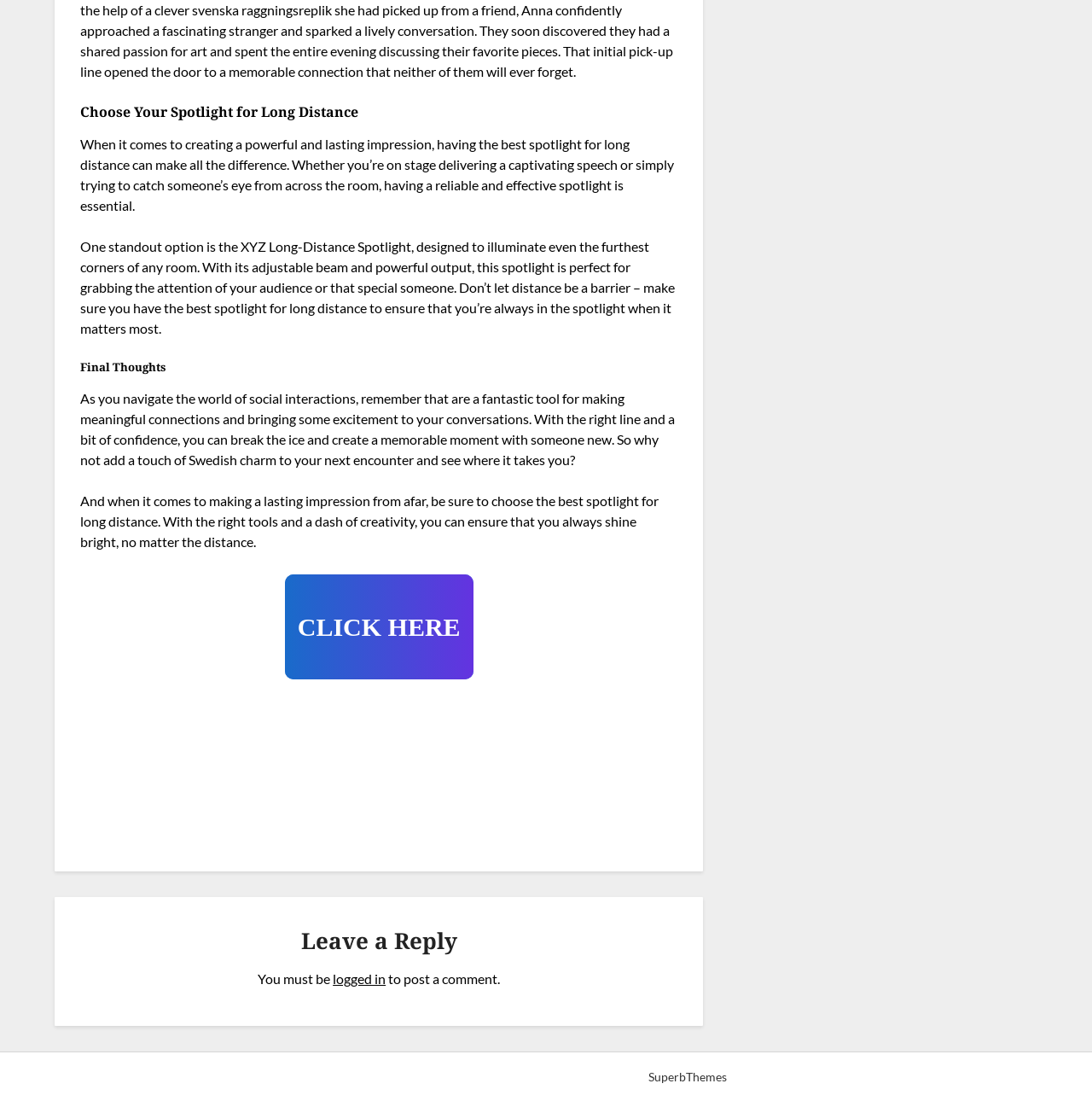From the element description CLICK HERE, predict the bounding box coordinates of the UI element. The coordinates must be specified in the format (top-left x, top-left y, bottom-right x, bottom-right y) and should be within the 0 to 1 range.

[0.261, 0.521, 0.433, 0.617]